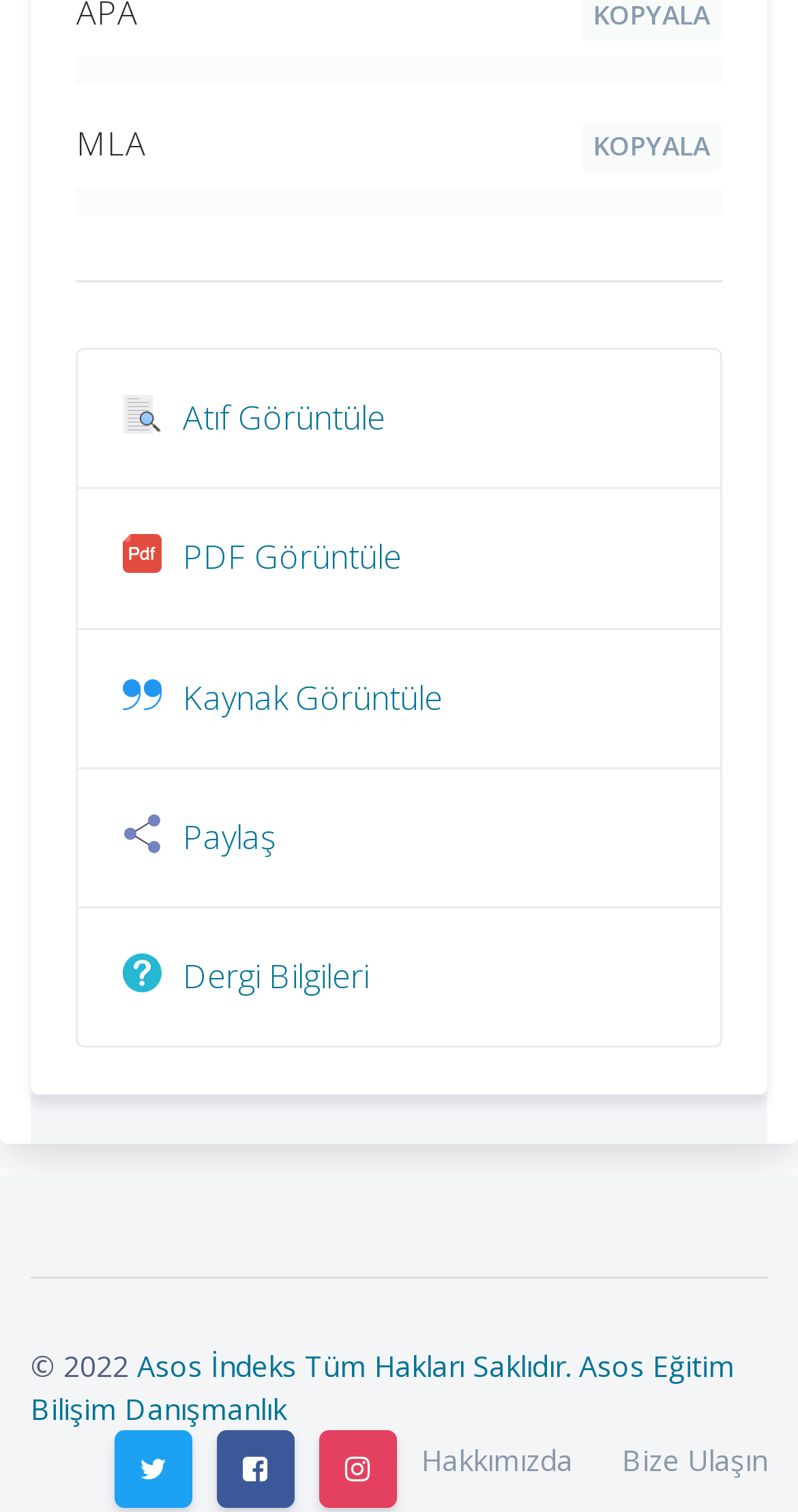Point out the bounding box coordinates of the section to click in order to follow this instruction: "About us".

[0.497, 0.946, 0.749, 0.985]